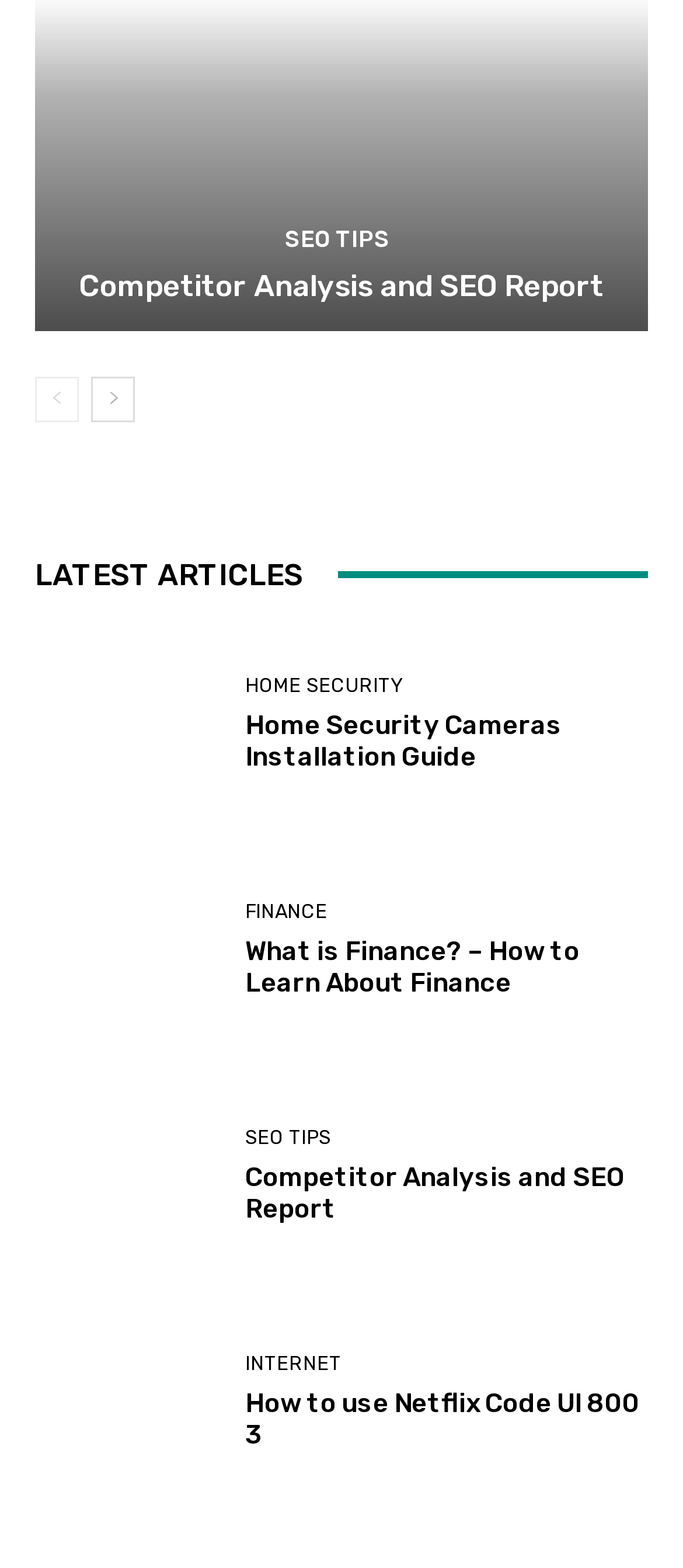Determine the bounding box coordinates of the clickable region to execute the instruction: "Click on SEO TIPS". The coordinates should be four float numbers between 0 and 1, denoted as [left, top, right, bottom].

[0.417, 0.145, 0.571, 0.16]